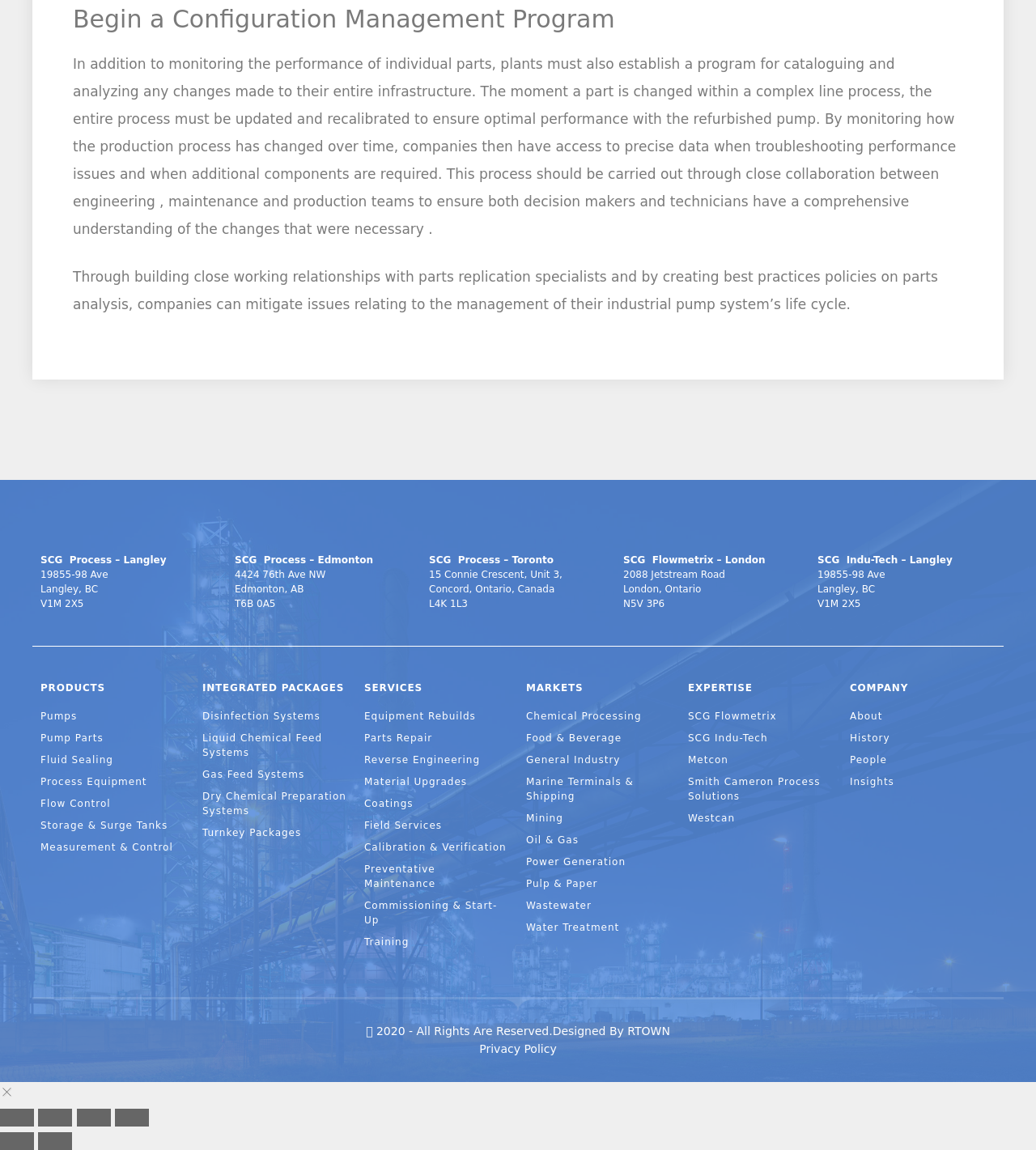Determine the bounding box for the UI element as described: "Oil & Gas". The coordinates should be represented as four float numbers between 0 and 1, formatted as [left, top, right, bottom].

[0.508, 0.724, 0.648, 0.736]